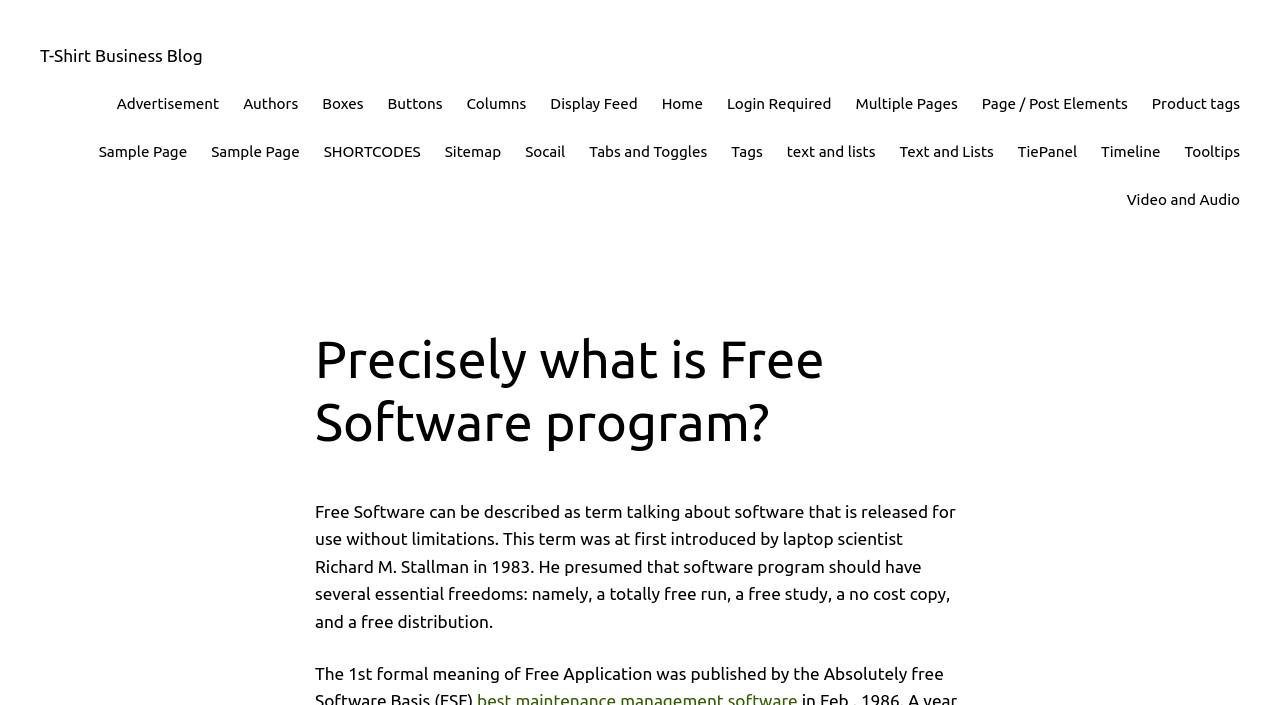Indicate the bounding box coordinates of the clickable region to achieve the following instruction: "Learn about 'Free Software' description."

[0.246, 0.712, 0.747, 0.895]